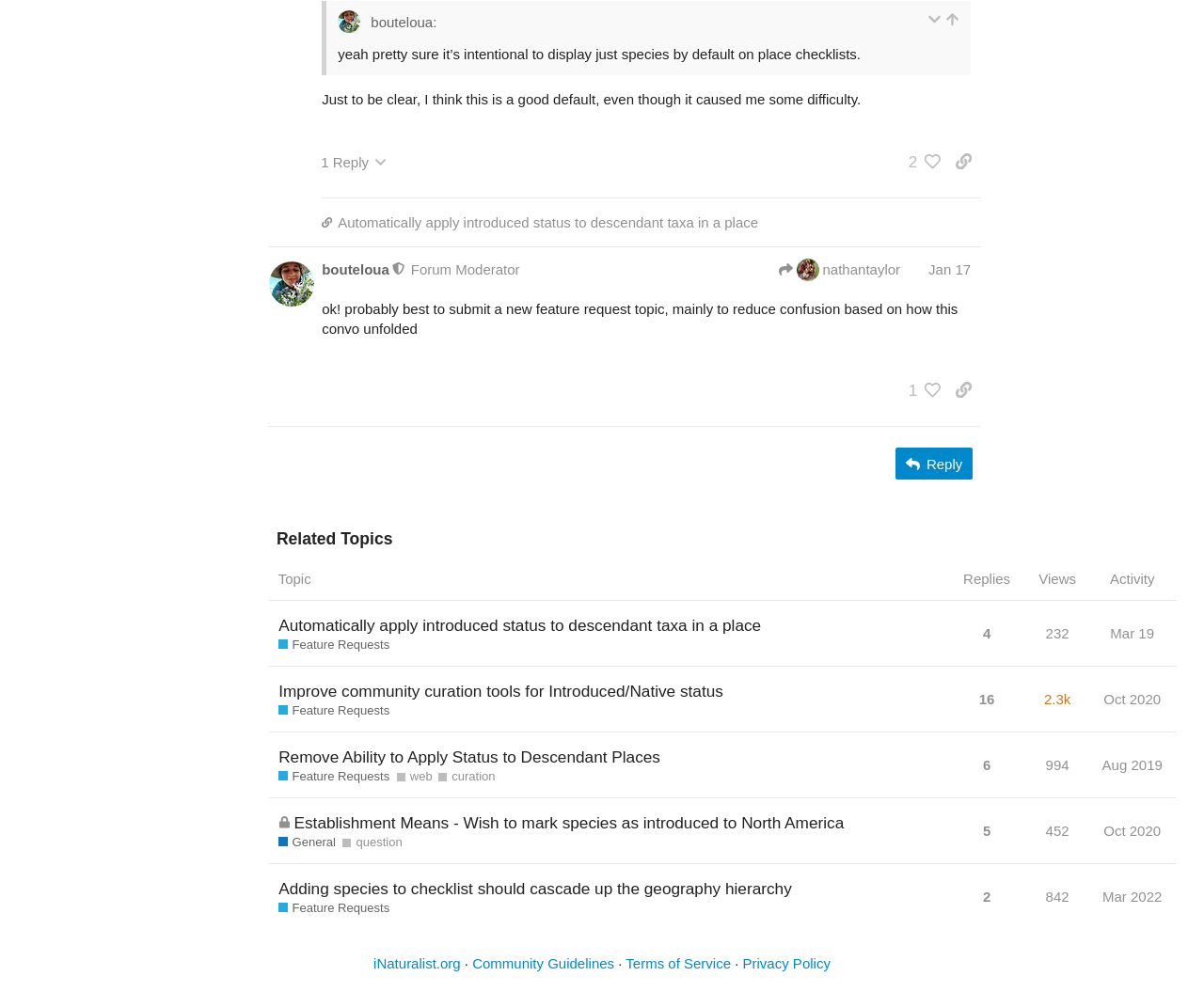Bounding box coordinates are specified in the format (top-left x, top-left y, bottom-right x, bottom-right y). All values are floating point numbers bounded between 0 and 1. Please provide the bounding box coordinate of the region this sentence describes: 6

[0.812, 0.75, 0.827, 0.793]